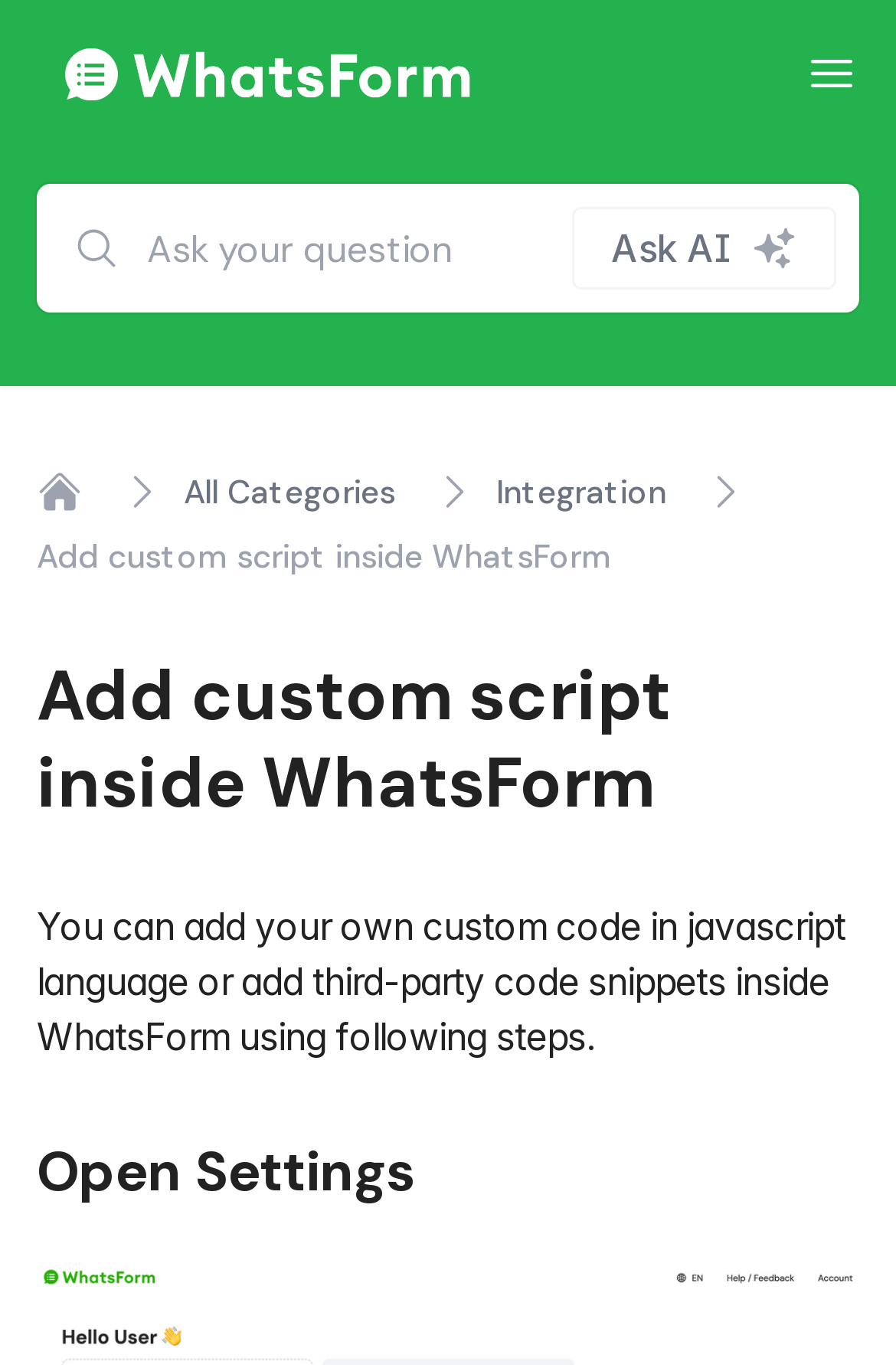What is the purpose of the combobox?
Examine the screenshot and reply with a single word or phrase.

Ask your question